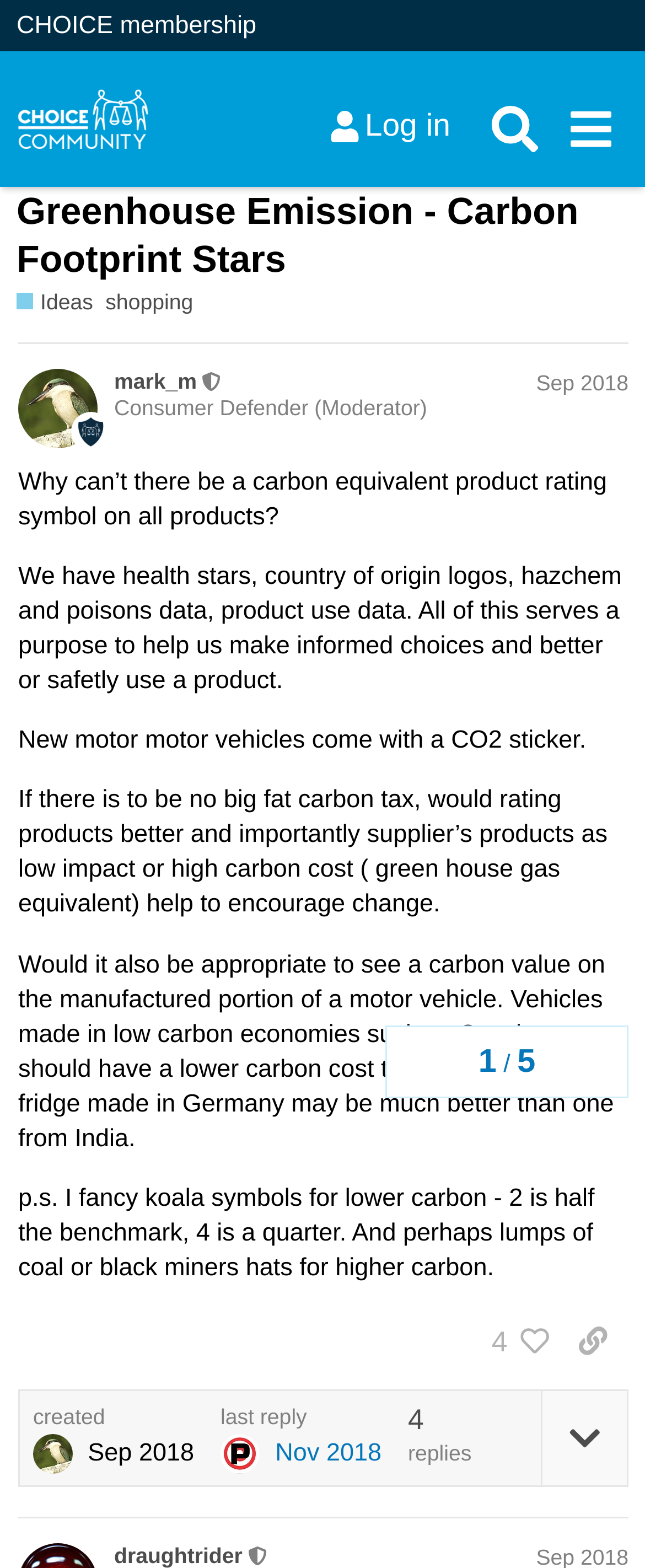Give a detailed account of the webpage's layout and content.

This webpage appears to be a community forum or discussion board, specifically focused on ideas and topics related to consumer advocacy and environmental sustainability. 

At the top of the page, there is a navigation menu with links to "CHOICE membership", "Community", "Log in", "Search", and a dropdown menu. Below this, there is a heading that reads "Greenhouse Emission - Carbon Footprint Stars" and a subheading that describes the purpose of the community.

The main content of the page is a single post, labeled as "#1" by a user named "mark_m", who is identified as a moderator. The post is a lengthy discussion about the idea of having a carbon equivalent product rating symbol on all products, similar to health stars or country of origin logos. The user argues that this would help consumers make informed choices and encourage companies to reduce their carbon footprint.

The post is divided into several paragraphs, with the user presenting their idea and providing examples of how it could work. There are also several buttons and links below the post, including options to like the post, copy a link to the post, and view replies.

To the right of the post, there is a sidebar that displays information about the topic, including a progress bar and a list of tags related to the topic. There is also a heading that reads "1" and a static text that displays a slash symbol.

At the bottom of the page, there is a section that displays information about the post, including the date and time it was created, the number of replies, and the date of the last reply.